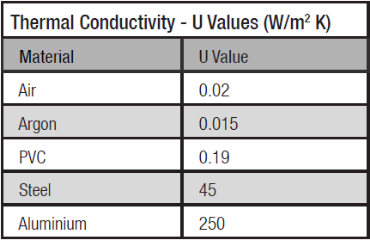What is the purpose of this table?
Look at the image and respond with a one-word or short phrase answer.

Energy efficiency assessments